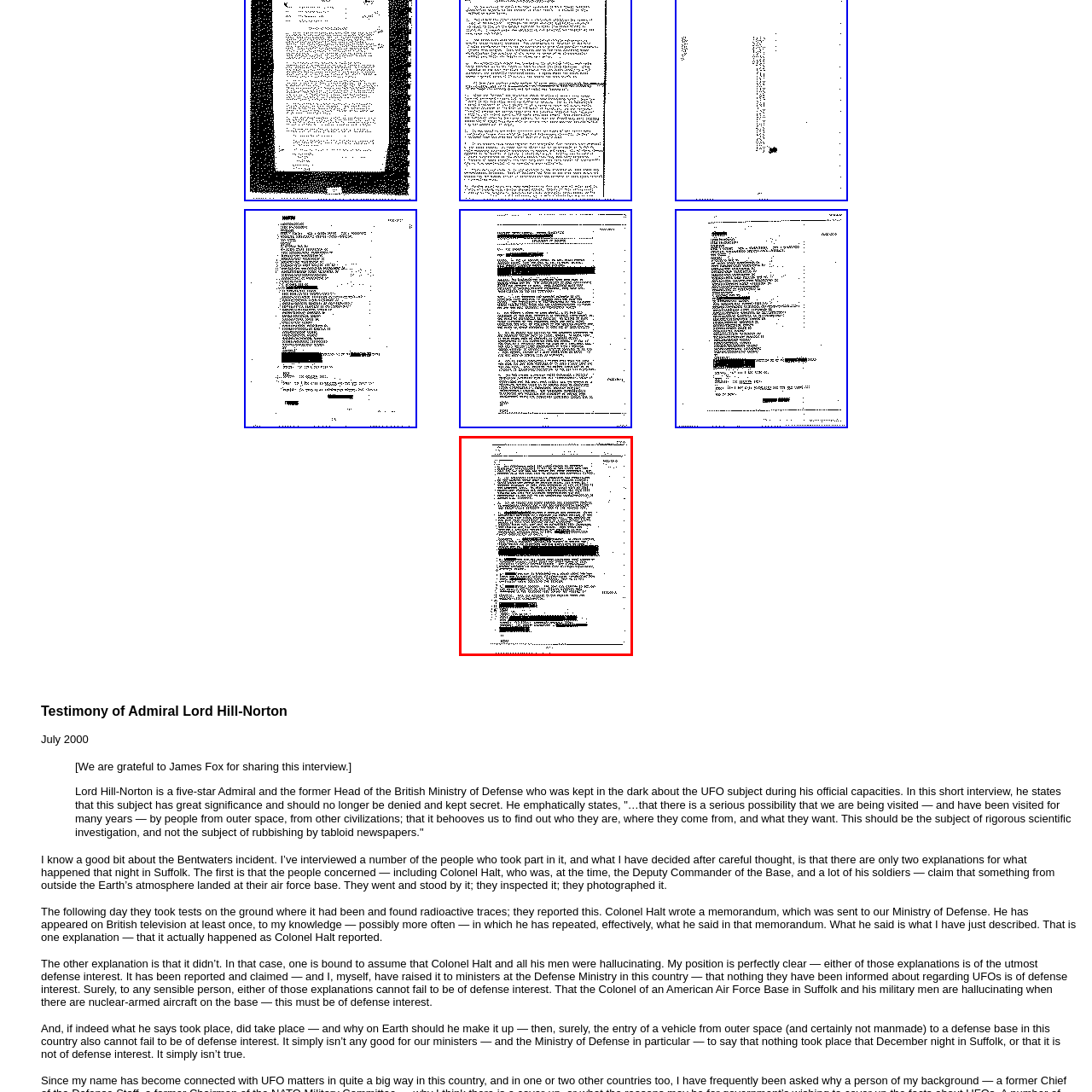Take a close look at the image marked with a red boundary and thoroughly answer the ensuing question using the information observed in the image:
Why are some sections blacked out?

The content appears to be primarily text, with some sections possibly redacted or blacked out, indicating that sensitive information has been intentionally obscured.